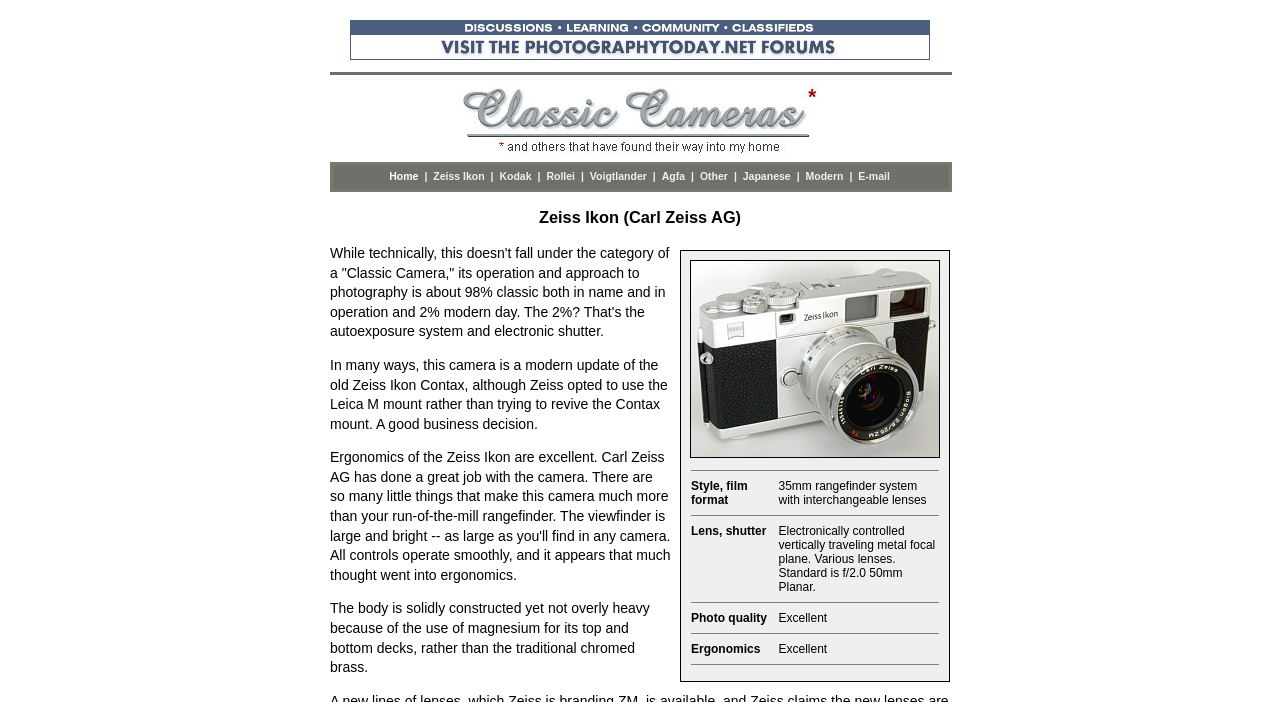Identify the bounding box coordinates for the element you need to click to achieve the following task: "View the image". The coordinates must be four float values ranging from 0 to 1, formatted as [left, top, right, bottom].

[0.273, 0.028, 0.727, 0.085]